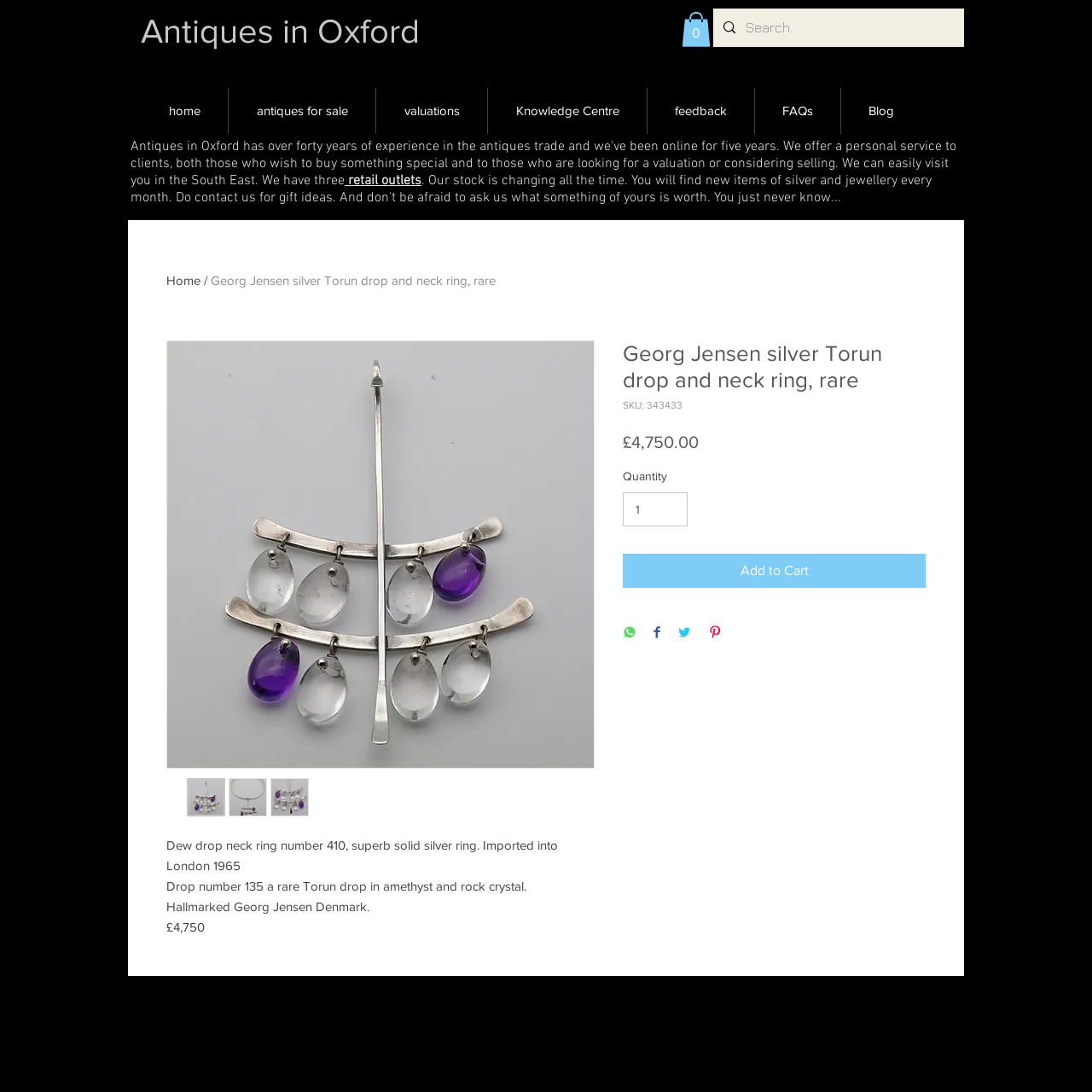What is the type of crystal used in the Torun drop?
Provide a well-explained and detailed answer to the question.

I found the type of crystal used in the Torun drop by reading the text description, which states 'Drop number 135 a rare Torun drop in amethyst and rock crystal.' This indicates that the Torun drop features rock crystal.